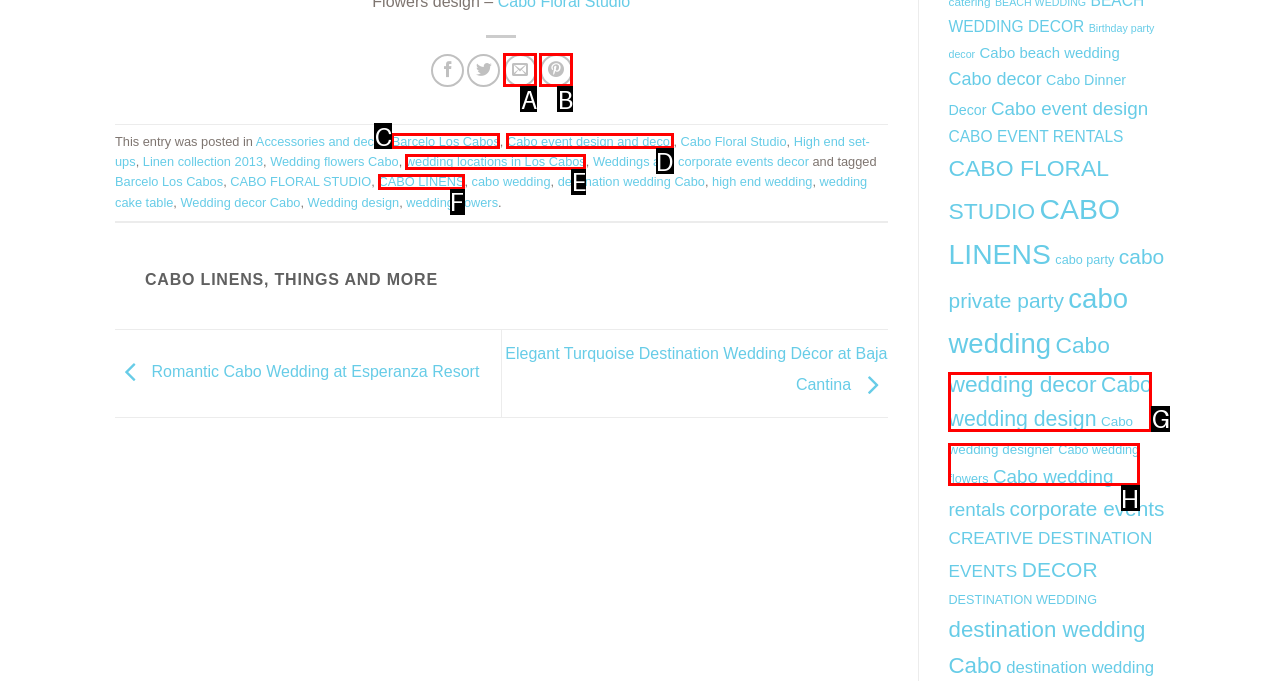Choose the option that matches the following description: Cabo wedding flowers
Reply with the letter of the selected option directly.

H